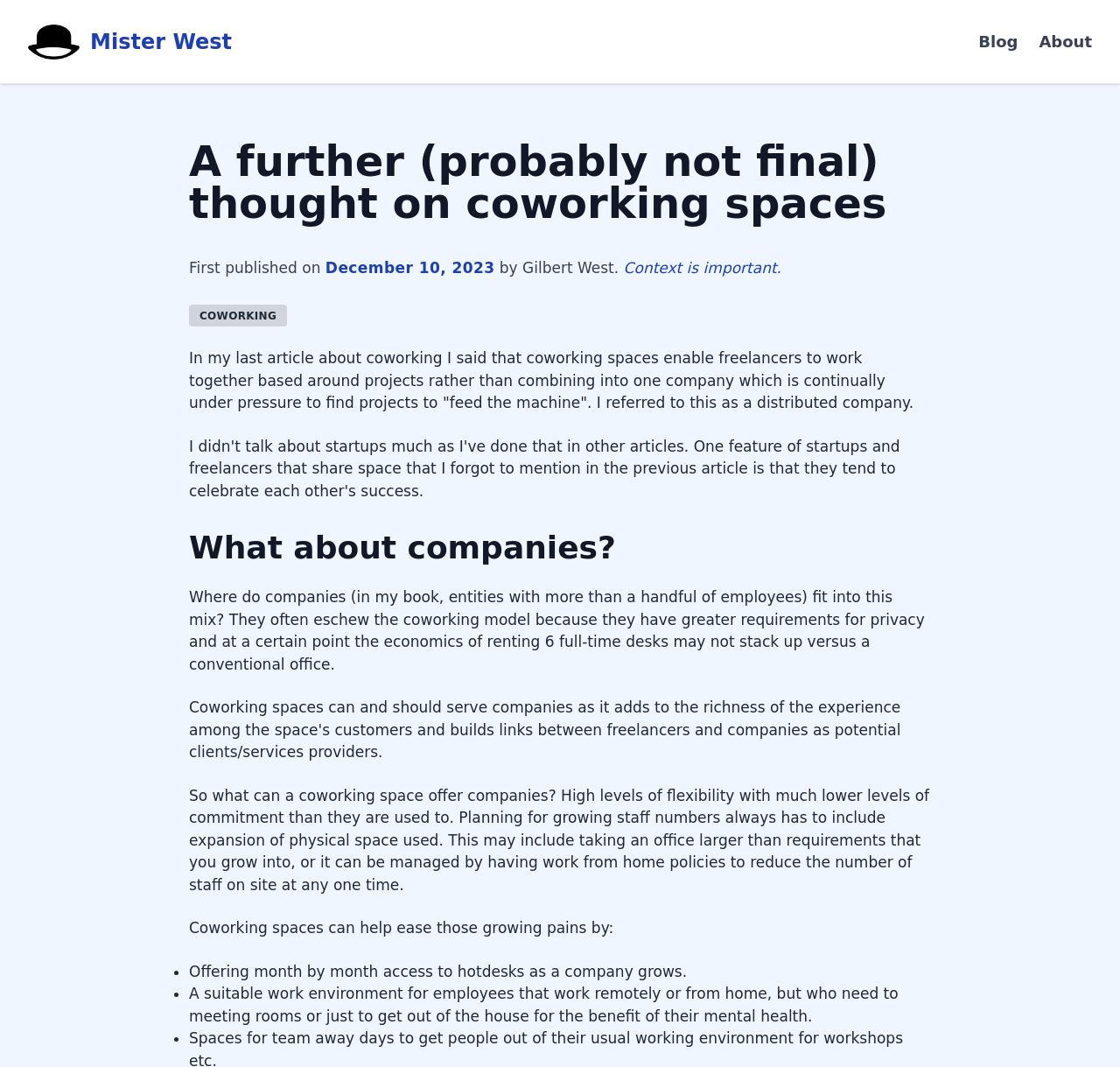From the element description: "Mister West", extract the bounding box coordinates of the UI element. The coordinates should be expressed as four float numbers between 0 and 1, in the order [left, top, right, bottom].

[0.025, 0.023, 0.207, 0.055]